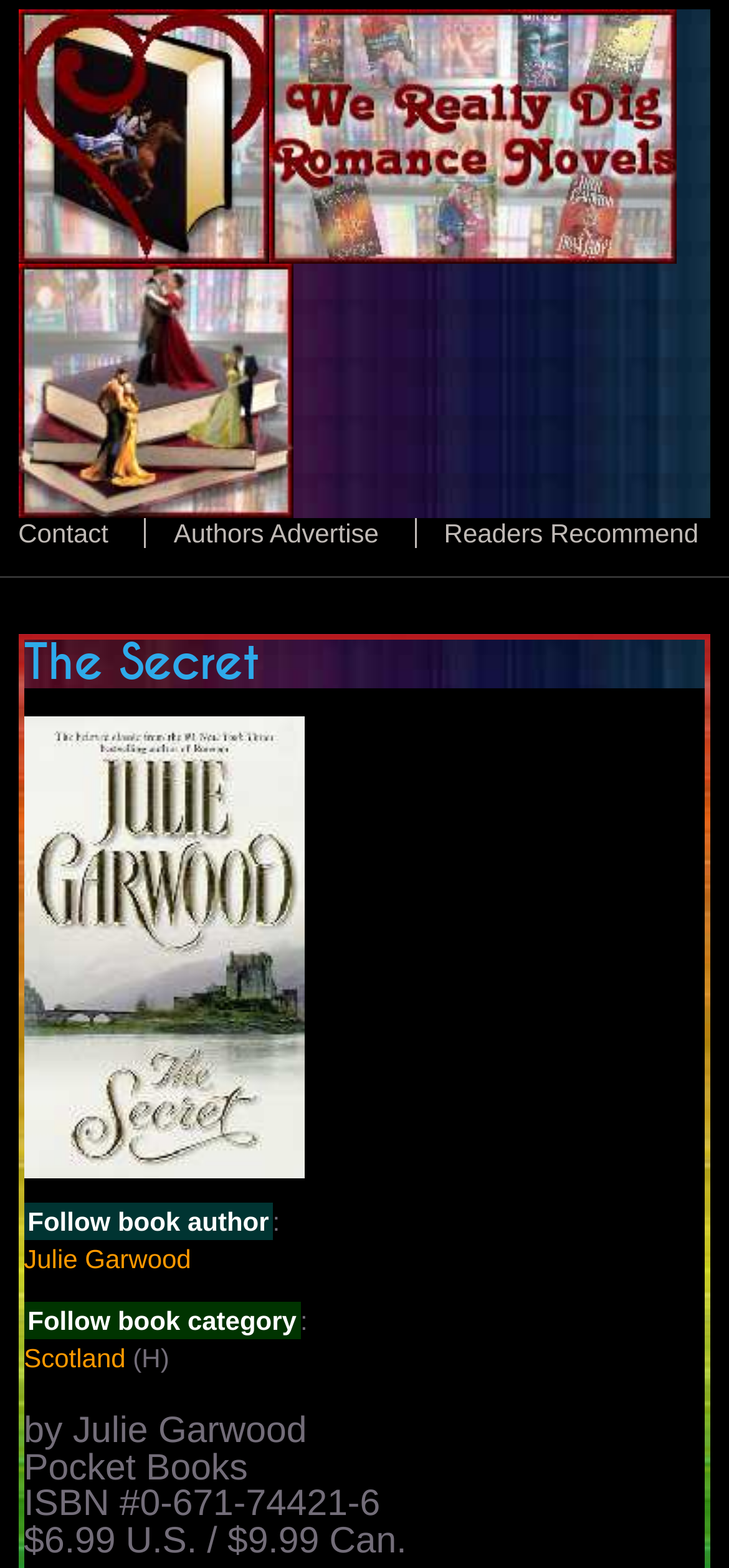What is the publisher of the book?
Could you please answer the question thoroughly and with as much detail as possible?

I found the answer by looking at the text 'Pocket Books' which is located below the book title and author information.